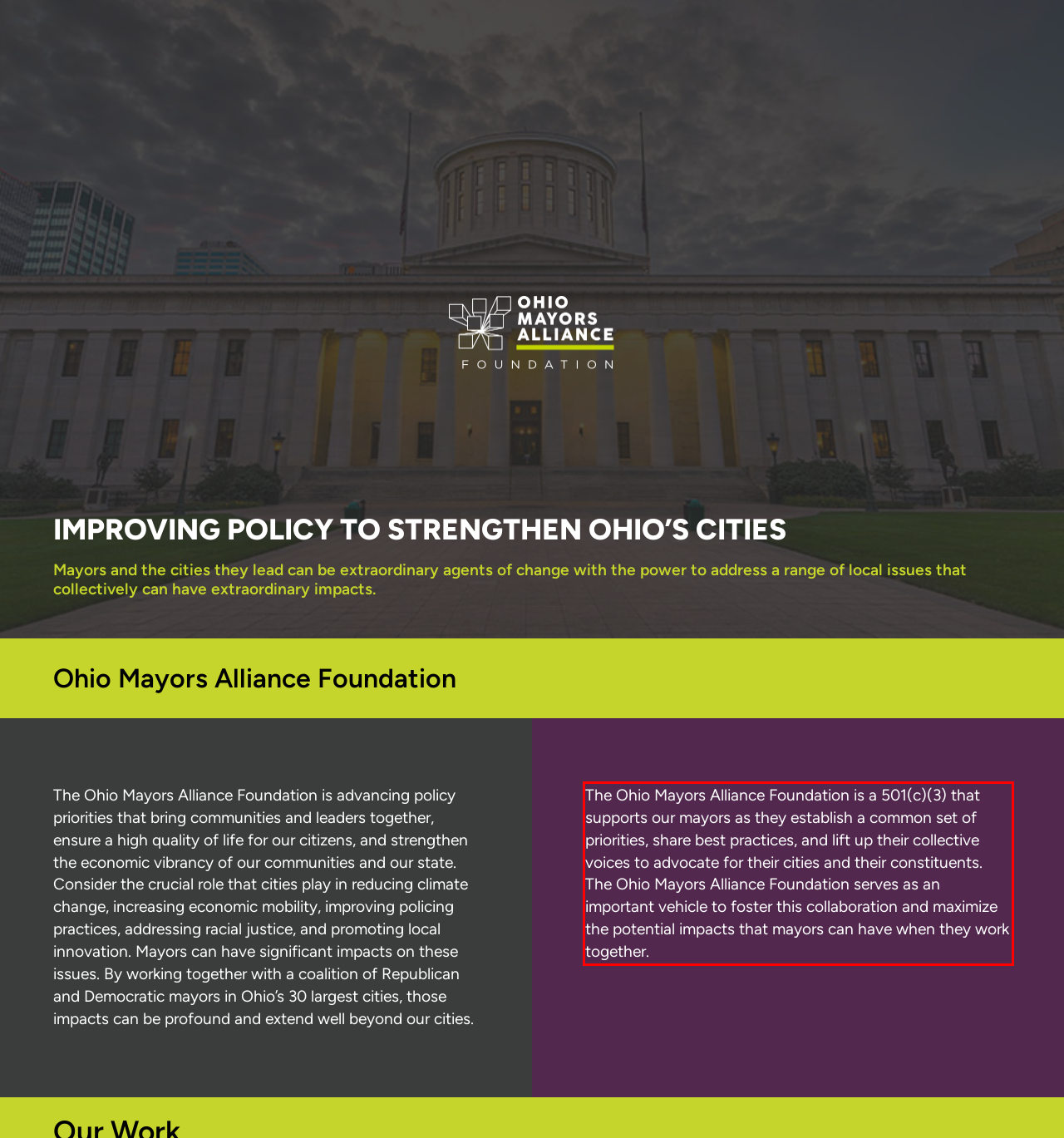Please take the screenshot of the webpage, find the red bounding box, and generate the text content that is within this red bounding box.

The Ohio Mayors Alliance Foundation is a 501(c)(3) that supports our mayors as they establish a common set of priorities, share best practices, and lift up their collective voices to advocate for their cities and their constituents. The Ohio Mayors Alliance Foundation serves as an important vehicle to foster this collaboration and maximize the potential impacts that mayors can have when they work together.